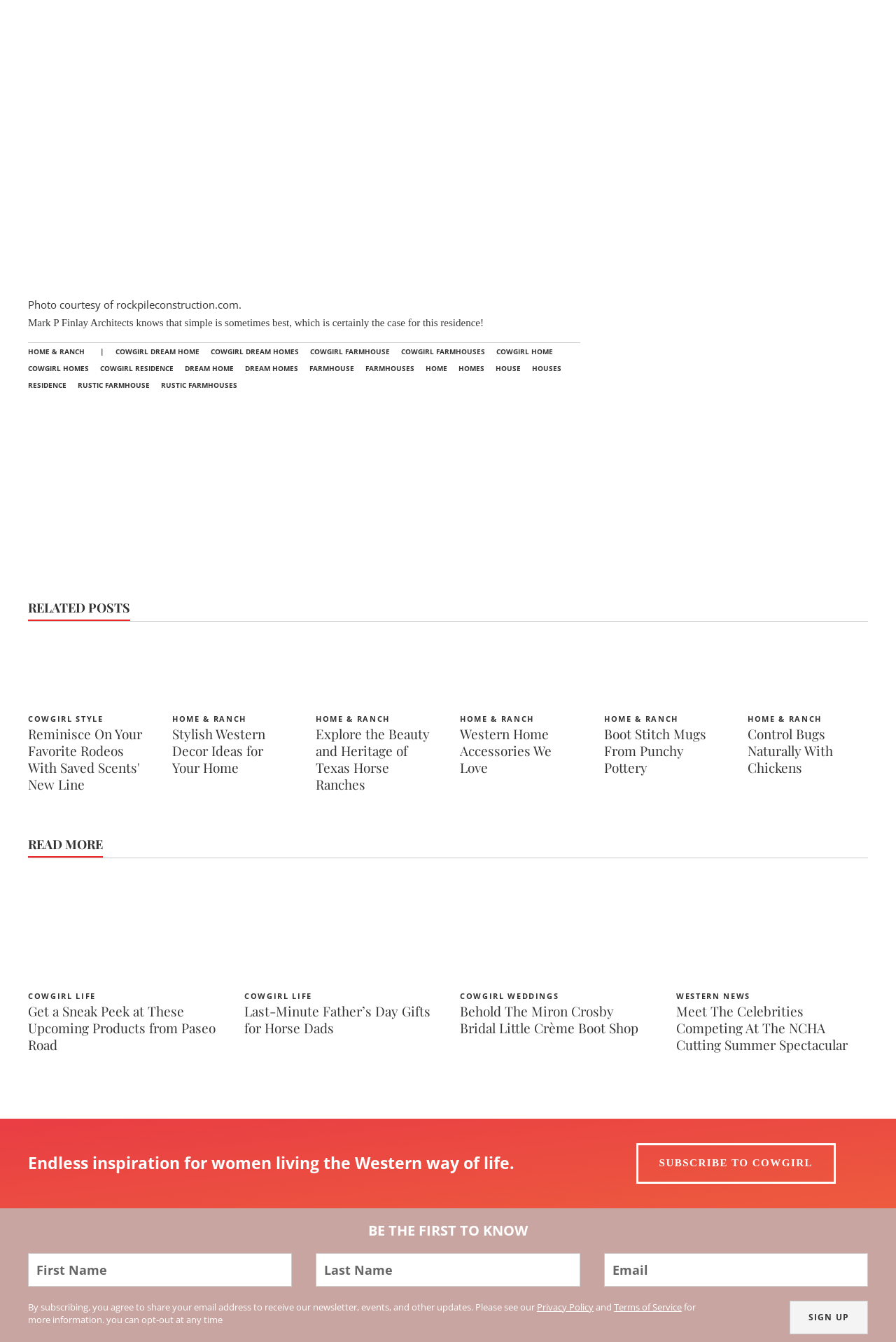Extract the bounding box for the UI element that matches this description: "HOME & RANCH".

[0.835, 0.128, 0.917, 0.136]